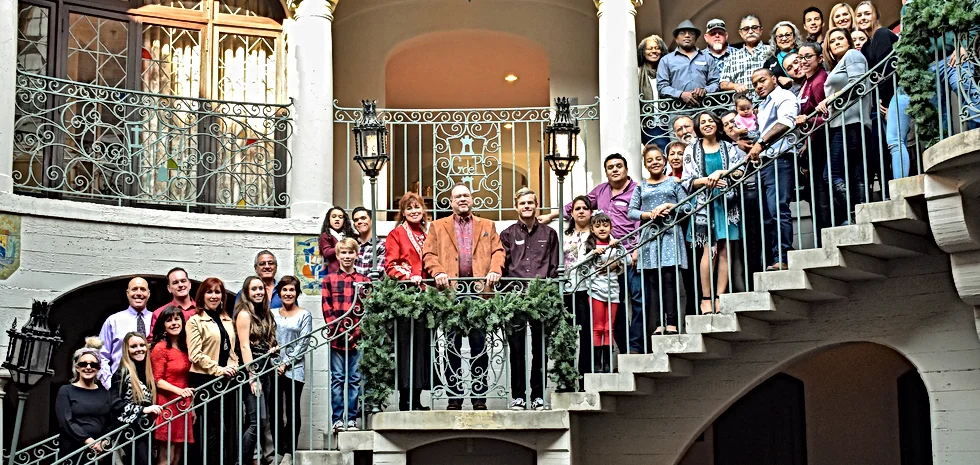Provide your answer in a single word or phrase: 
Is the atmosphere in the image festive?

Yes